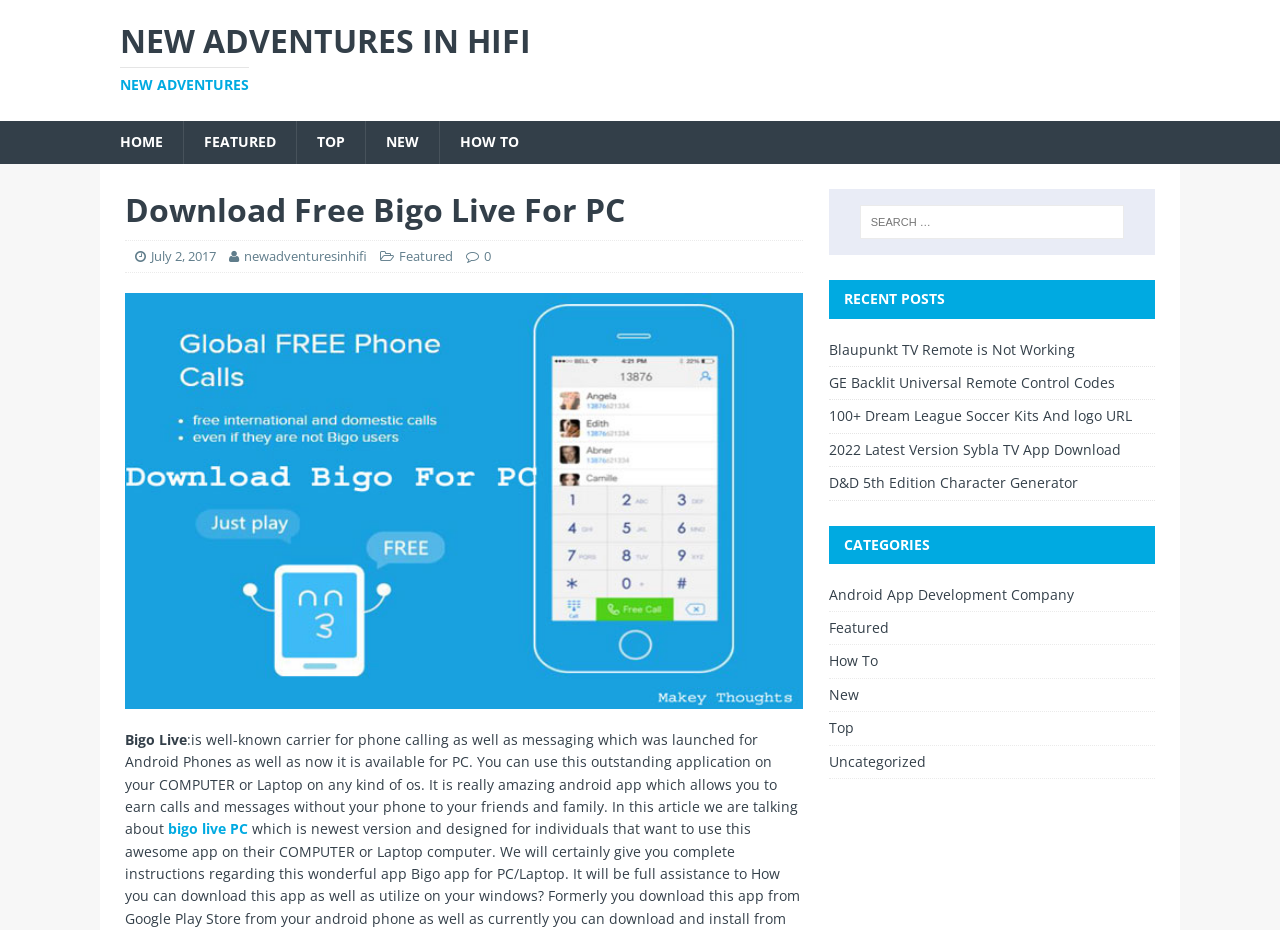Provide the bounding box coordinates of the HTML element described by the text: "D&D 5th Edition Character Generator".

[0.647, 0.509, 0.842, 0.529]